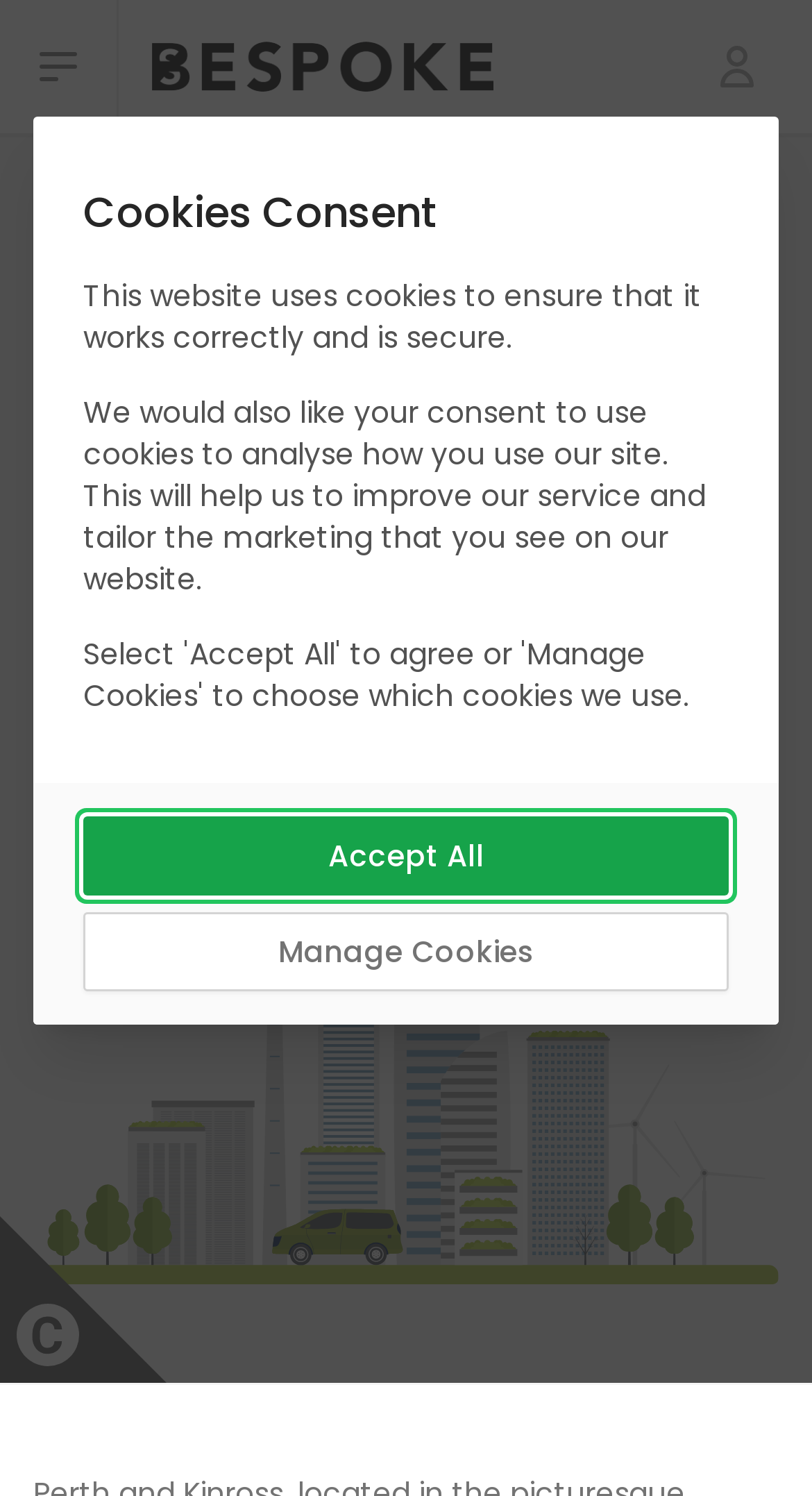Please identify the bounding box coordinates of the area I need to click to accomplish the following instruction: "Sign in".

[0.856, 0.017, 0.959, 0.072]